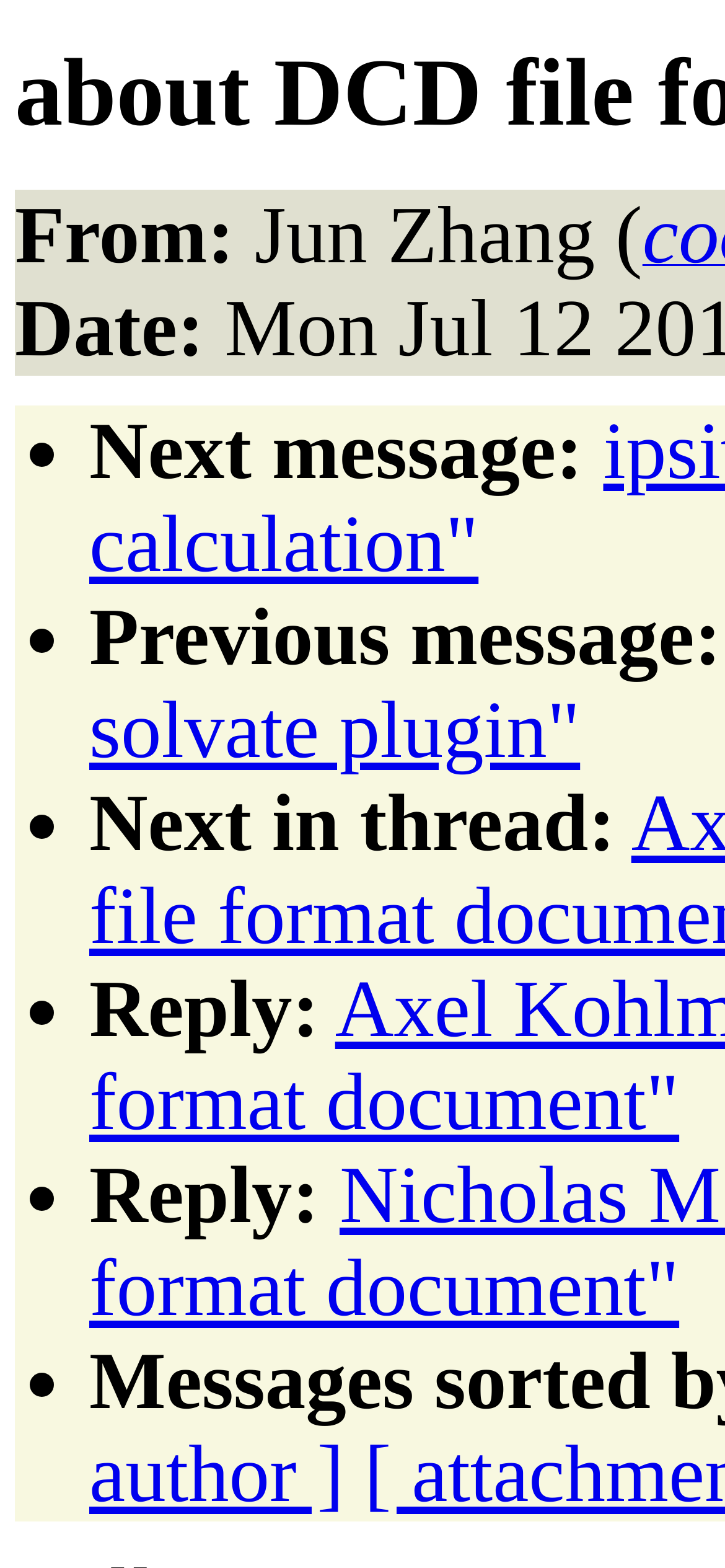What is the author's name?
Look at the image and respond with a one-word or short-phrase answer.

Jun Zhang